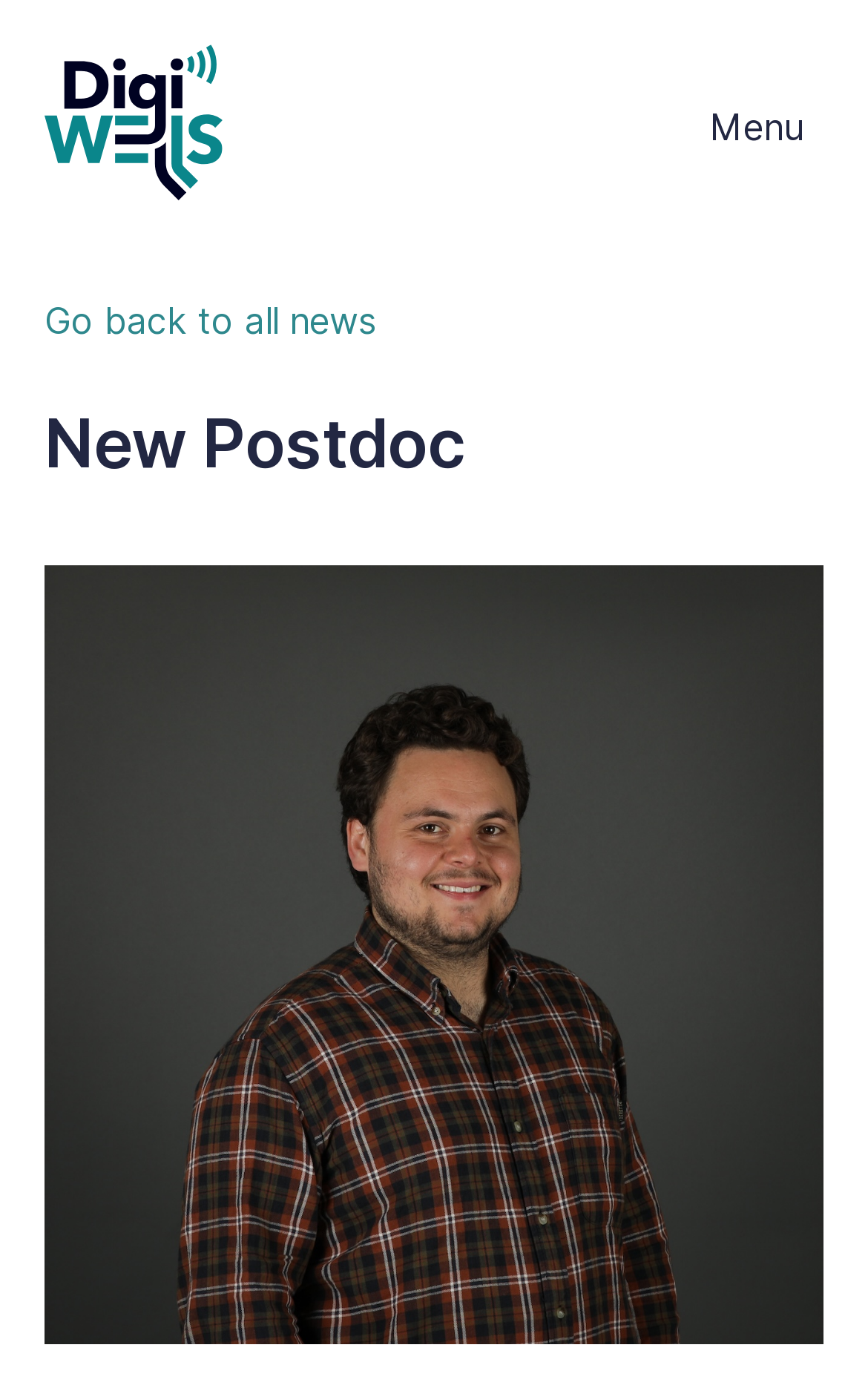Find the coordinates for the bounding box of the element with this description: "Go back to all news".

[0.051, 0.215, 0.433, 0.247]